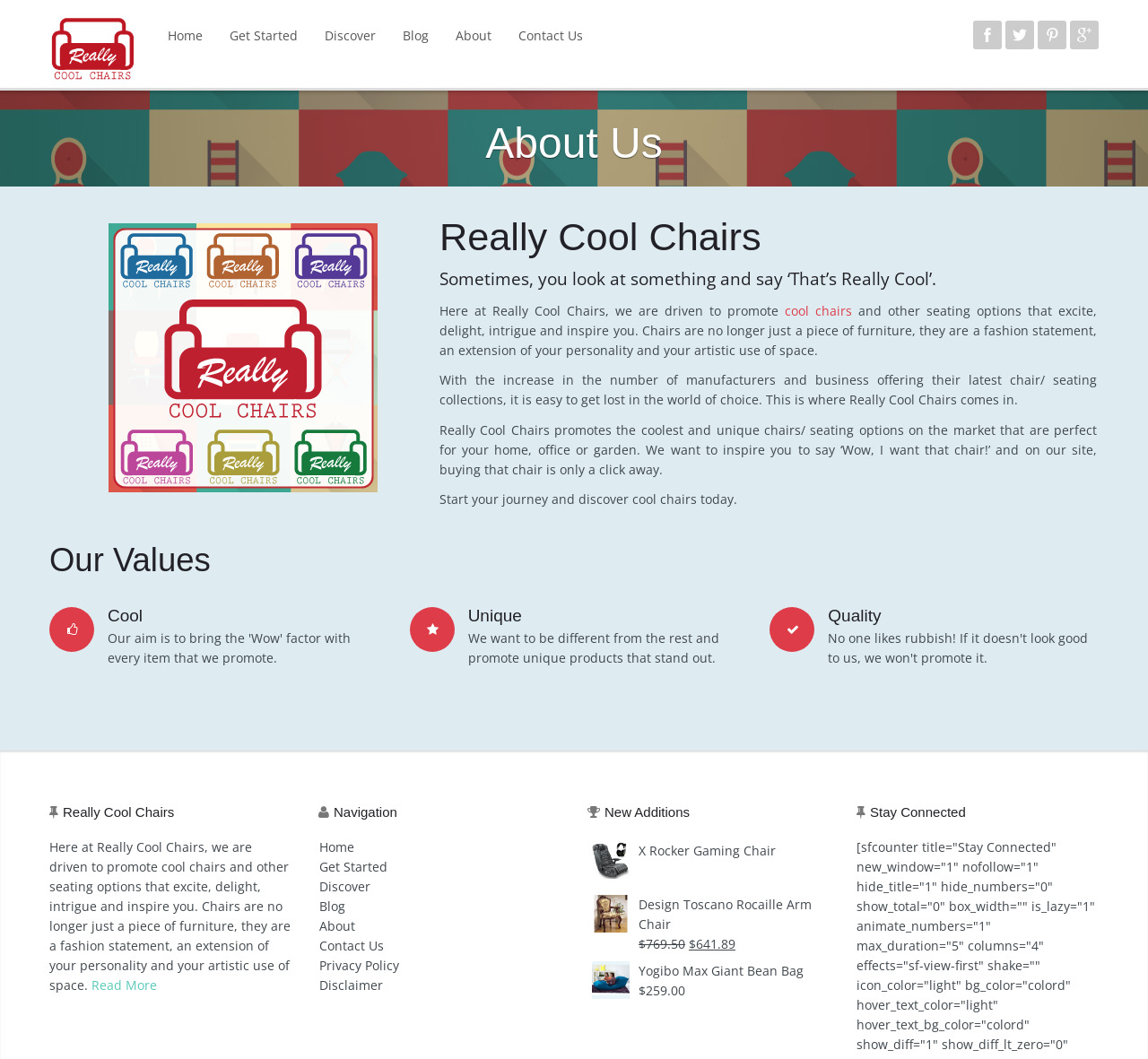How many navigation links are there?
Look at the screenshot and respond with one word or a short phrase.

7